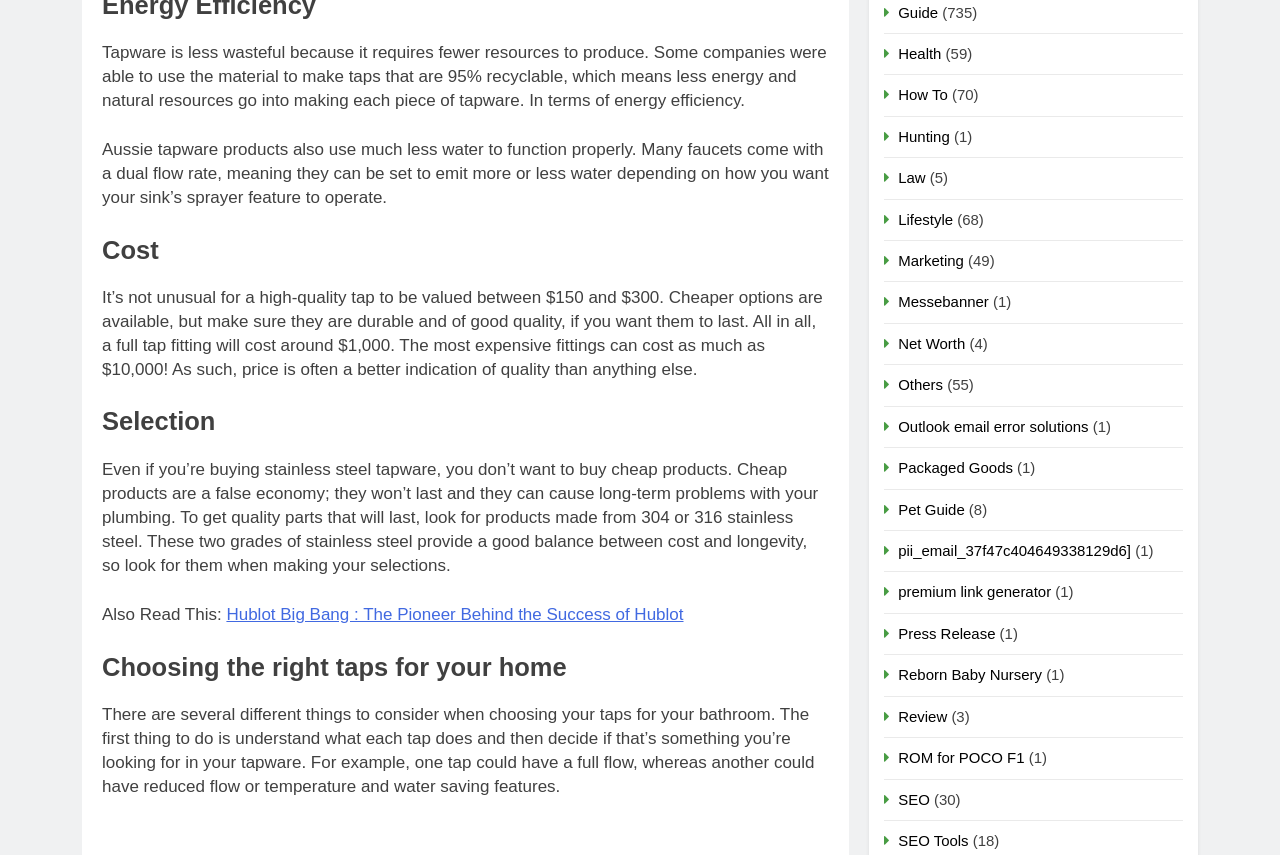Can you provide the bounding box coordinates for the element that should be clicked to implement the instruction: "Follow the 'Health' link"?

[0.702, 0.053, 0.735, 0.072]